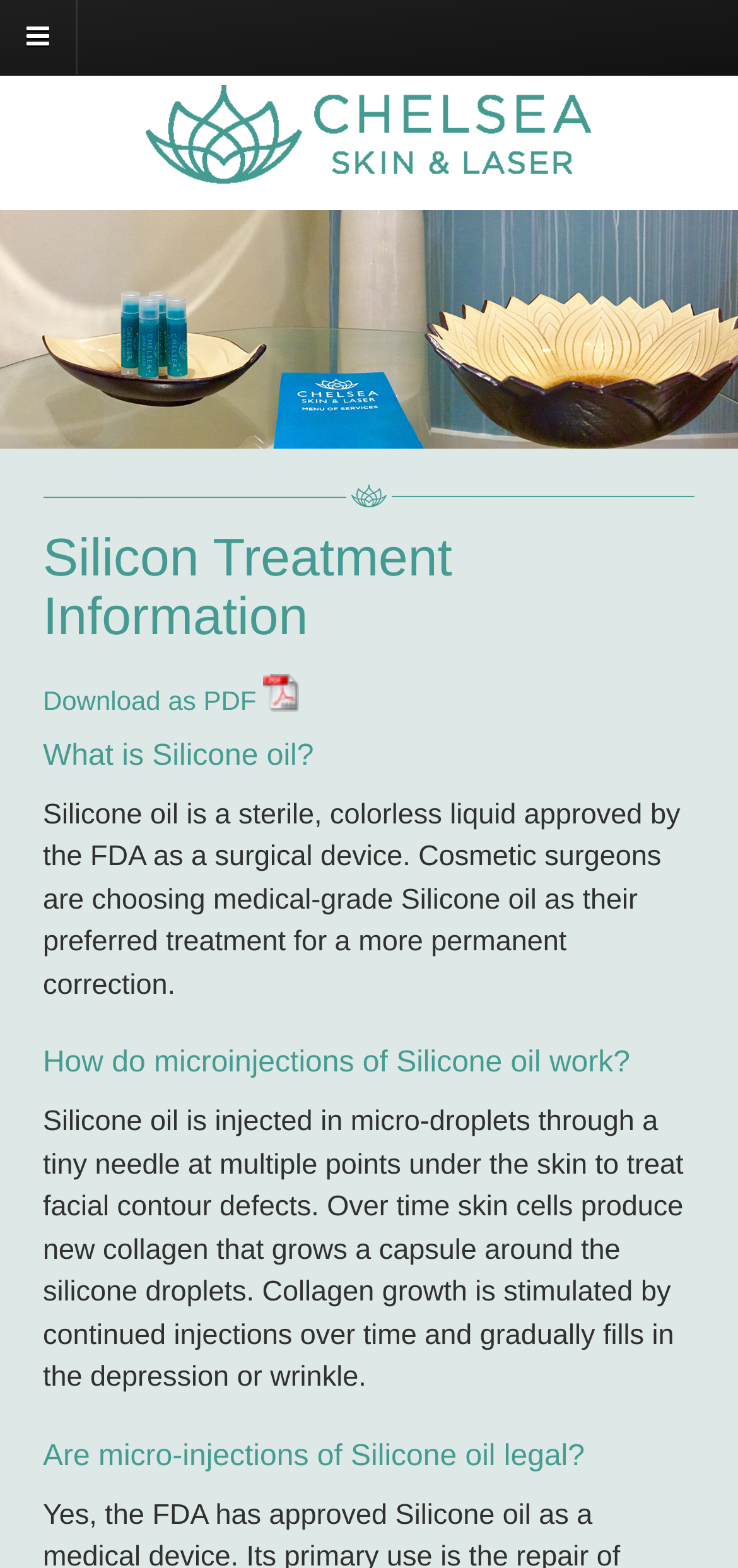Using the description: "title="Chelsea Skin and Laser"", determine the UI element's bounding box coordinates. Ensure the coordinates are in the format of four float numbers between 0 and 1, i.e., [left, top, right, bottom].

[0.197, 0.094, 0.803, 0.114]